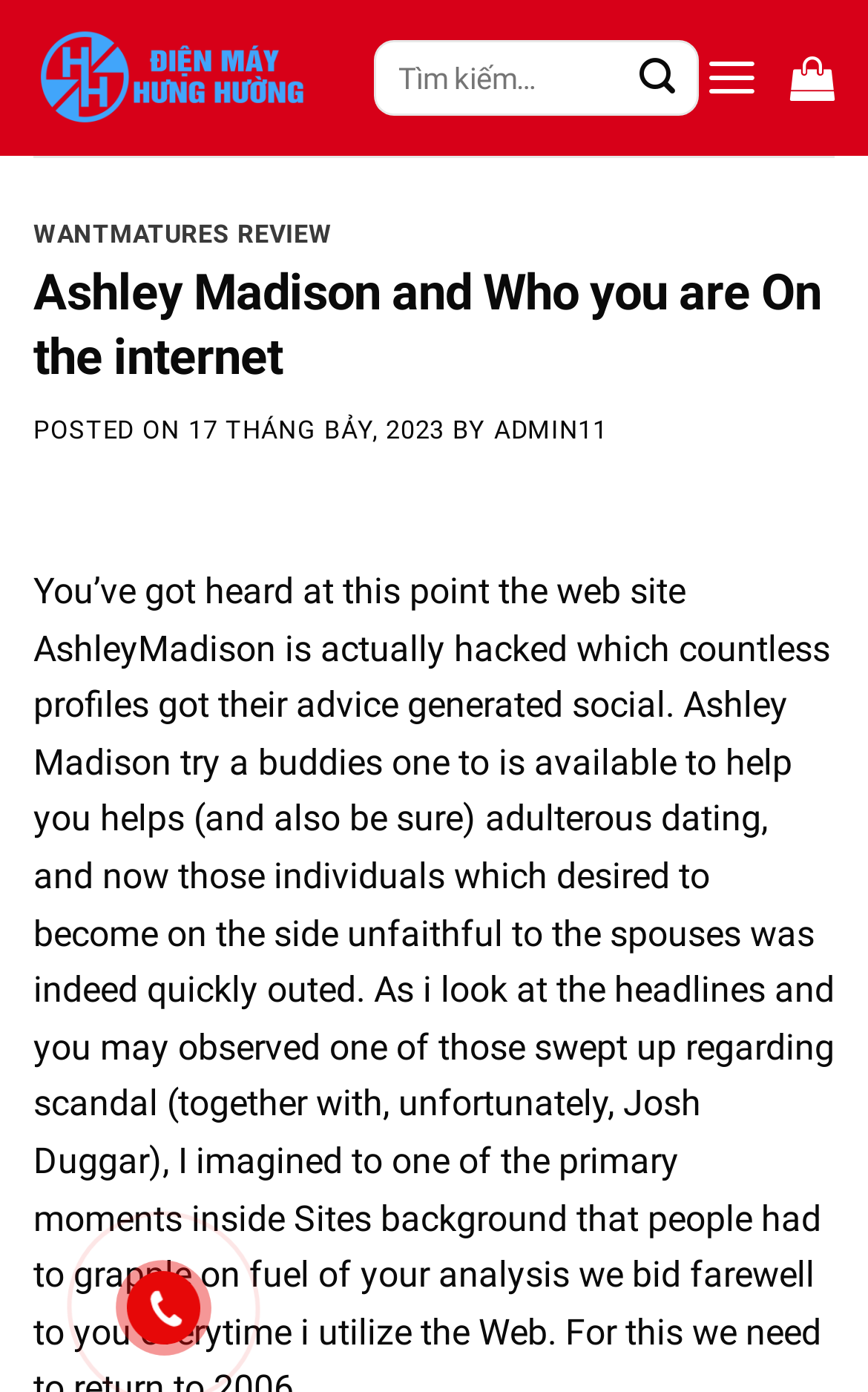What is the title of the main article?
From the image, respond using a single word or phrase.

WANTMATURES REVIEW